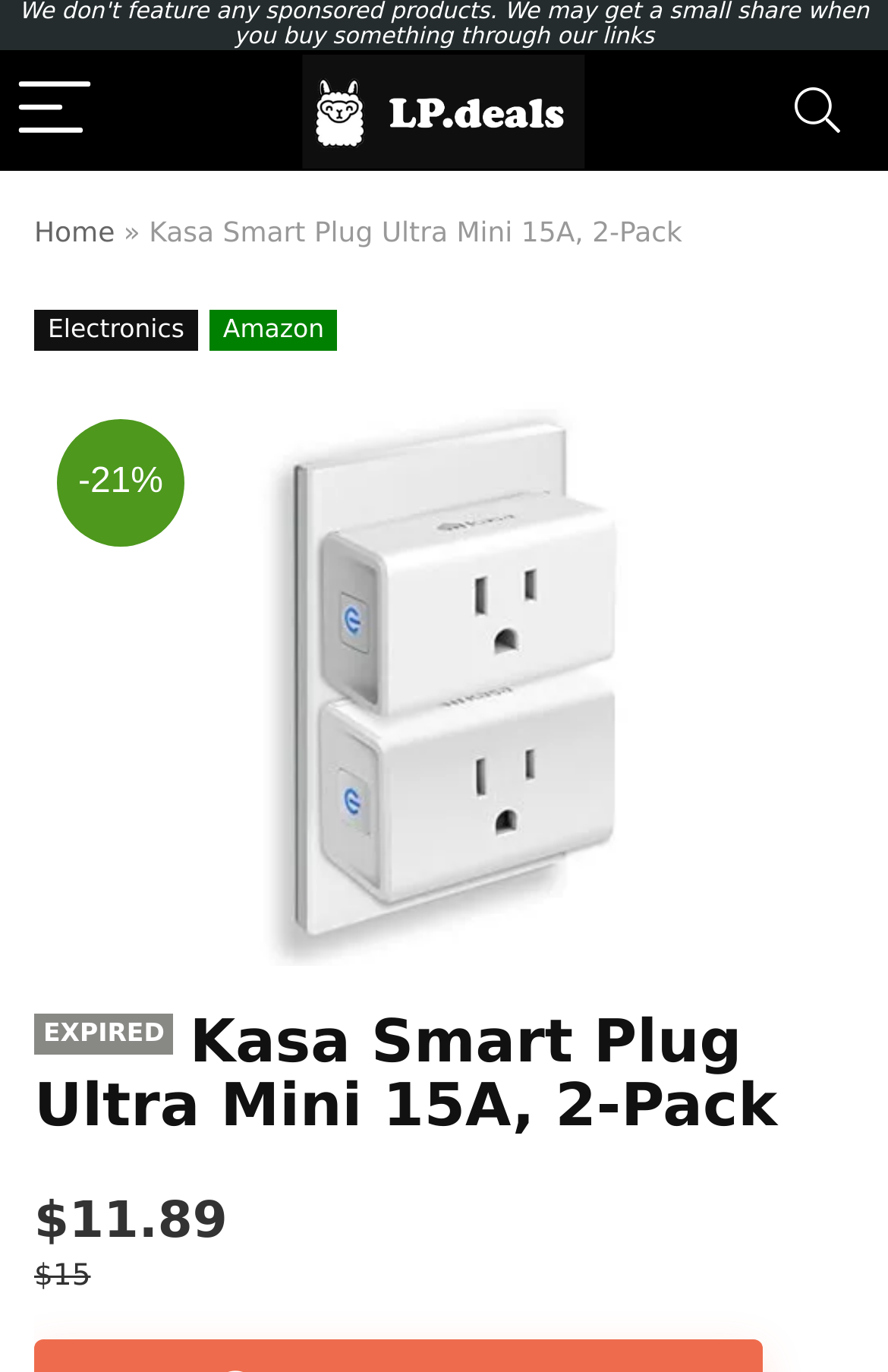What is the discount percentage?
Please give a detailed and thorough answer to the question, covering all relevant points.

I found the discount percentage by looking at the figure element that contains the product information. Inside the figure element, I found a StaticText element with the text '-21%'. This text indicates the discount percentage.